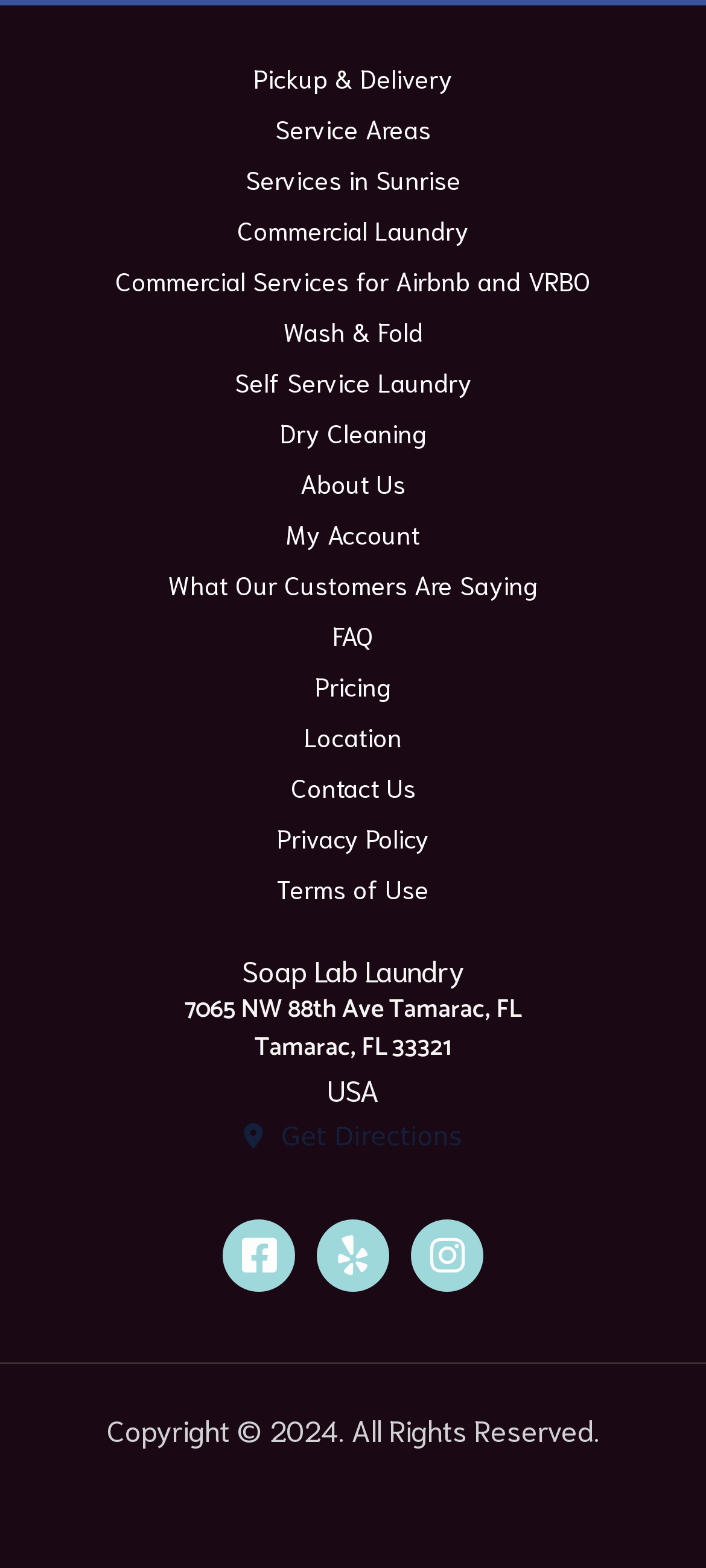Select the bounding box coordinates of the element I need to click to carry out the following instruction: "Learn about Commercial Laundry".

[0.336, 0.136, 0.664, 0.157]